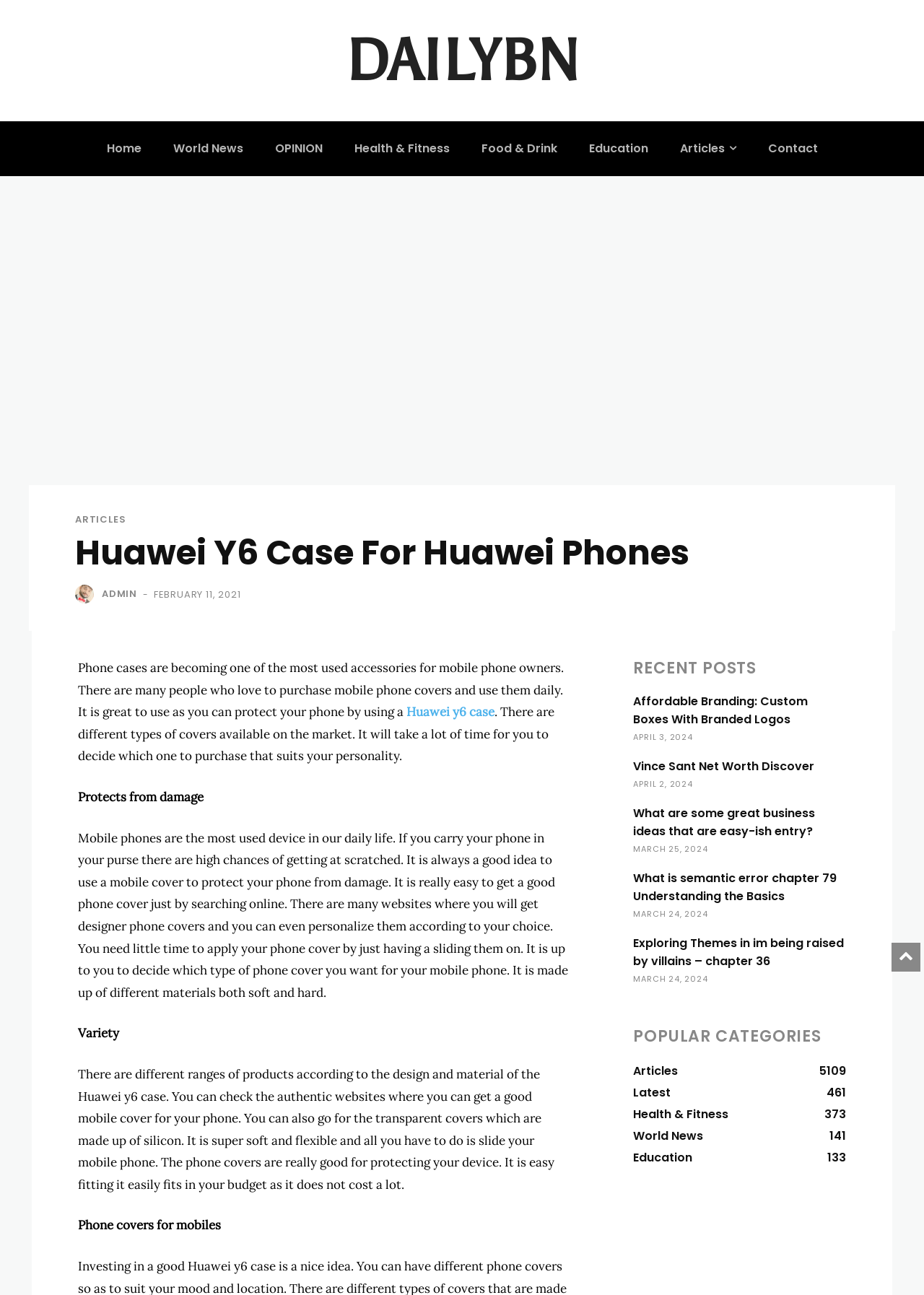Elaborate on the webpage's design and content in a detailed caption.

The webpage is about Huawei Y6 phone cases, with a focus on their importance and various types available. At the top, there is a navigation menu with links to "Home", "World News", "OPINION", "Health & Fitness", "Food & Drink", "Education", "Articles", and "Contact". Below the navigation menu, there is a heading that reads "Huawei Y6 Case For Huawei Phones". 

To the left of the heading, there is an "Admin" link with an associated image. Below the heading, there is a paragraph of text that discusses the popularity of phone cases and their benefits. The text is followed by a link to "Huawei y6 case". 

Further down, there are three sections with headings: "Protects from damage", "Variety", and "Phone covers for mobiles". Each section contains a paragraph of text that discusses the importance of phone cases in protecting phones from damage, the various types of phone cases available, and the ease of finding phone covers online.

On the right side of the page, there is a section titled "RECENT POSTS" that lists several article headings with links, including "Affordable Branding: Custom Boxes With Branded Logos", "Vince Sant Net Worth Discover", and others. Each article heading is accompanied by a timestamp. 

Below the "RECENT POSTS" section, there is a section titled "POPULAR CATEGORIES" that lists several categories with links, including "Articles", "Latest", "Health & Fitness", "World News", and "Education". Each category is accompanied by a number indicating the number of articles or posts within that category.